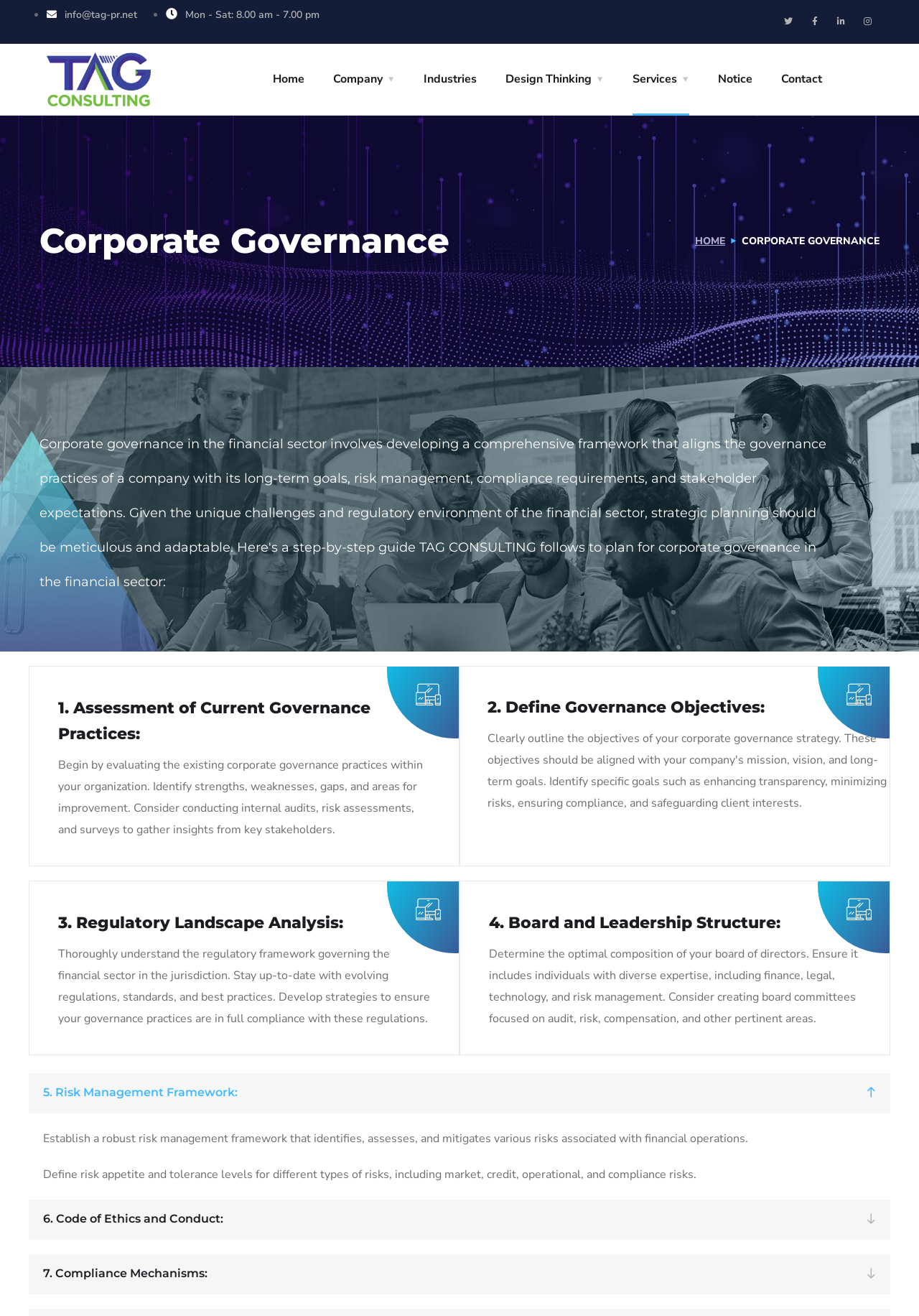Bounding box coordinates should be in the format (top-left x, top-left y, bottom-right x, bottom-right y) and all values should be floating point numbers between 0 and 1. Determine the bounding box coordinate for the UI element described as: Design Thinking

[0.55, 0.033, 0.657, 0.087]